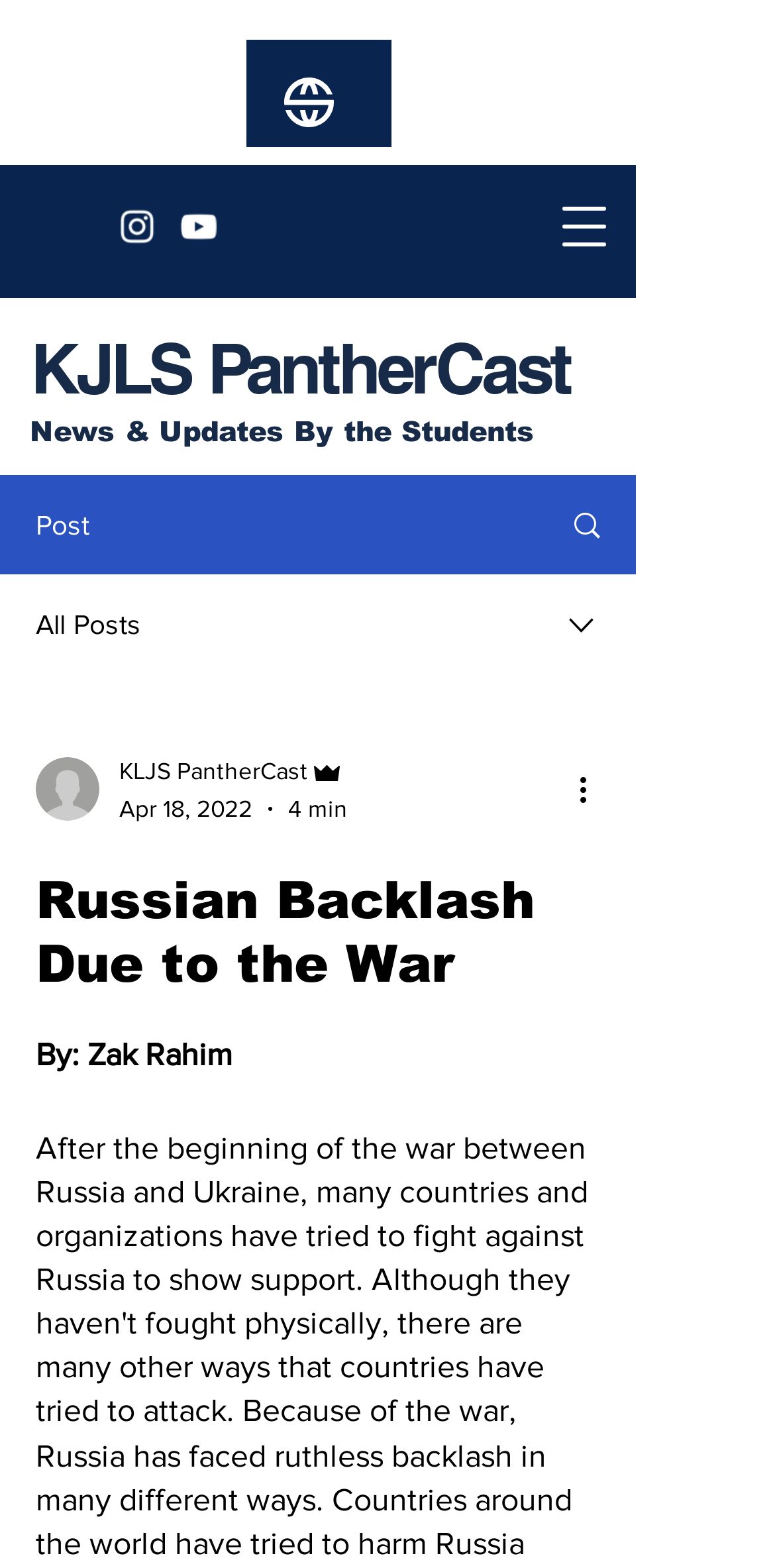What is the estimated reading time of the article?
Can you provide a detailed and comprehensive answer to the question?

The estimated reading time of the article can be found in the writer's section, where it says '4 min'.